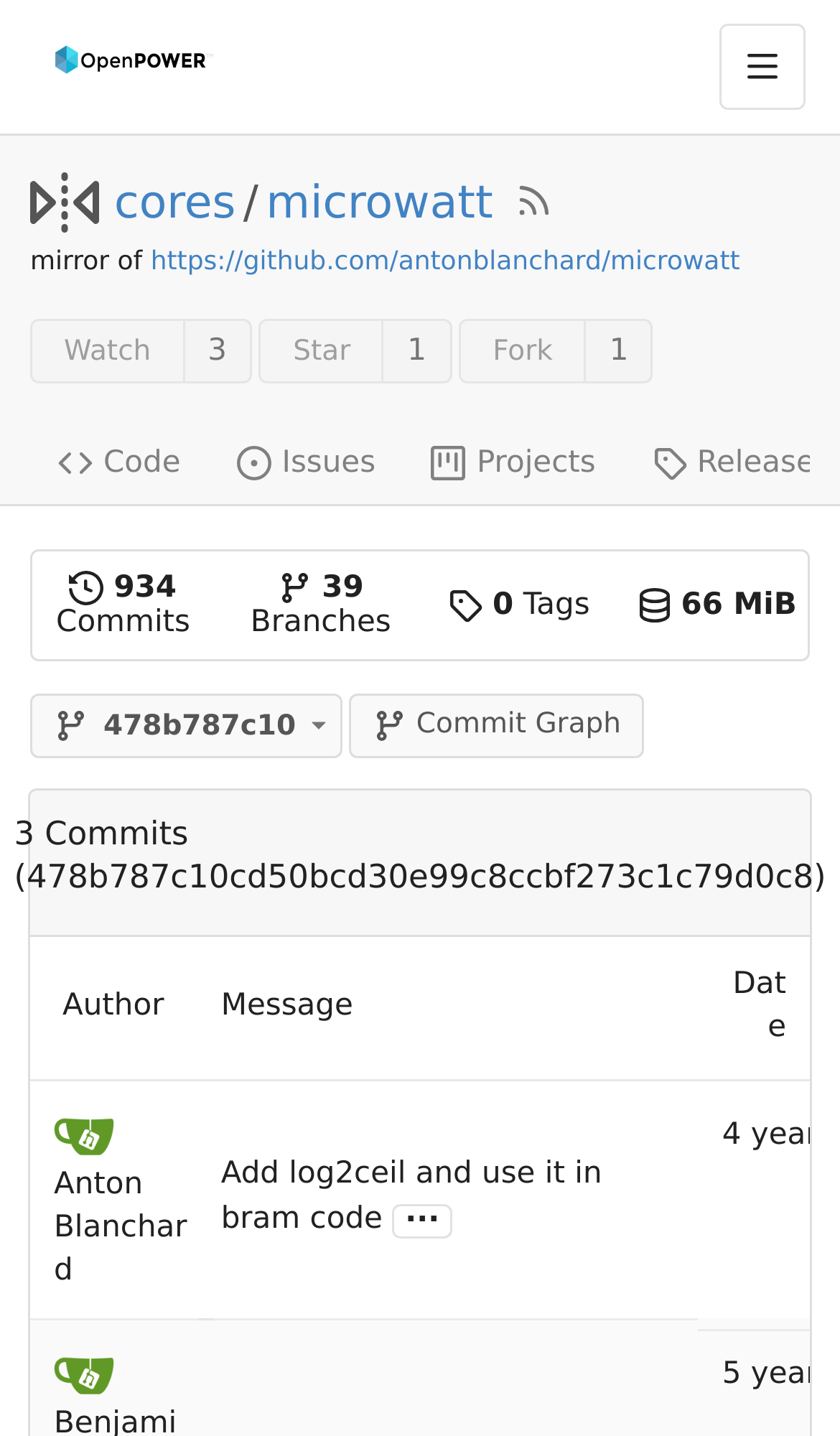Generate a comprehensive description of the webpage.

The webpage is about the microwatt project, a tiny Open POWER ISA softcore written in VHDL 2008. At the top, there is a navigation bar with a "Home" link on the left and a button on the right. Below the navigation bar, there is a heading that displays the current page's title, "cores / microwatt RSS Feed", with links to "cores" and "microwatt" on the left and a link to "RSS Feed" on the right.

On the left side of the page, there is a section with a "mirror of" label, followed by a link to the project's GitHub repository. Below this section, there are three buttons: "Sign in to watch this repository", "Sign in to star this repository", and "Sign in to fork this repository". Each button has a corresponding link and a disabled button next to it.

On the top-right side of the page, there are several links: "Code", "Issues", "Projects", "934 Commits", "39 Branches", and "0 Tags". Below these links, there is a button with a commit hash and a link to the "Commit Graph".

The main content of the page is a table with three columns: "Author", "Message", and "Date". The table has two rows, each displaying information about a commit. The first row has an image of the author, Anton Blanchard, and a message about adding log2ceil and using it in bram code. The second row has an image of another author, Benjamin Herrenschmidt.